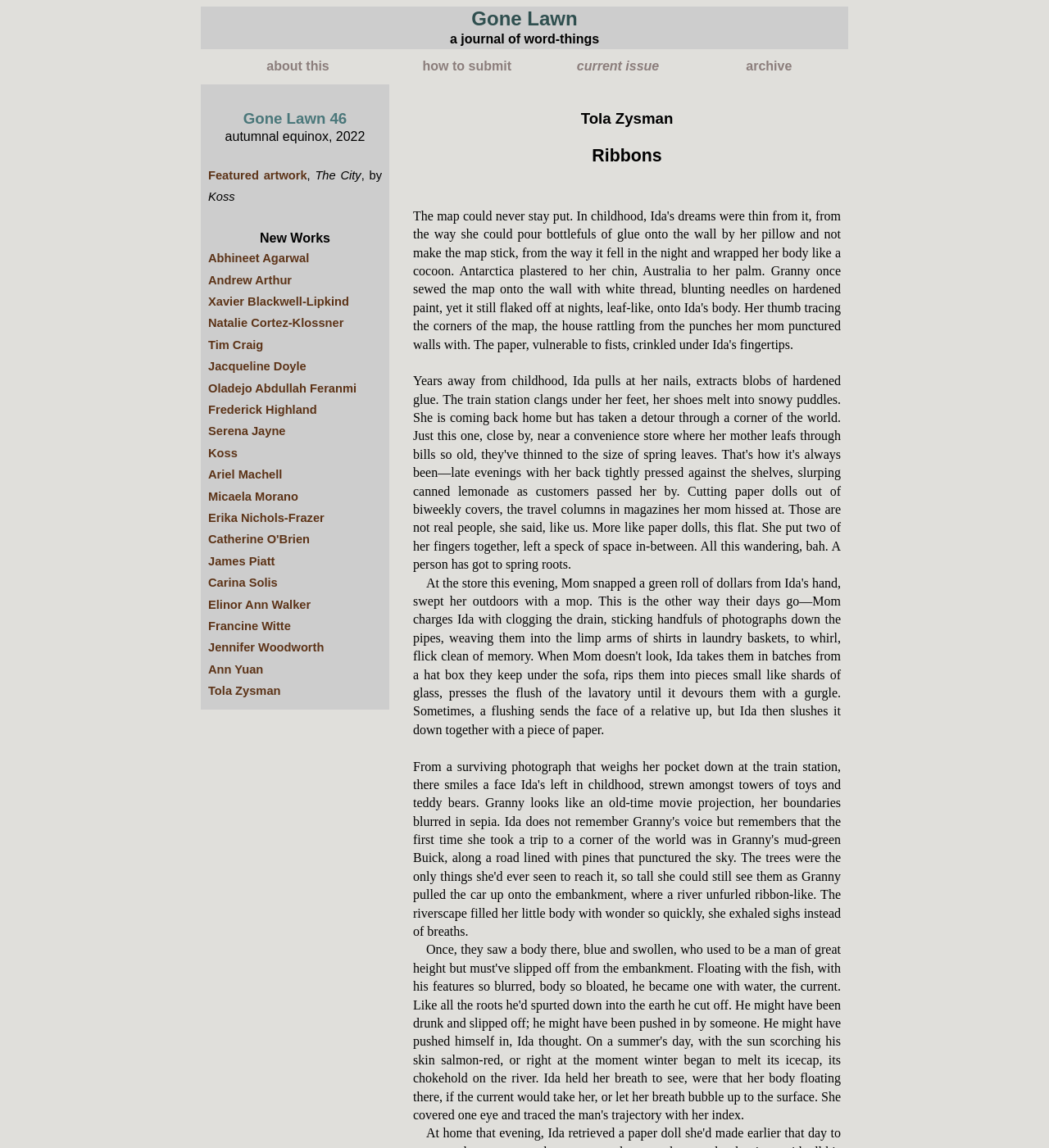Locate the bounding box coordinates of the UI element described by: "archive". The bounding box coordinates should consist of four float numbers between 0 and 1, i.e., [left, top, right, bottom].

[0.665, 0.05, 0.801, 0.066]